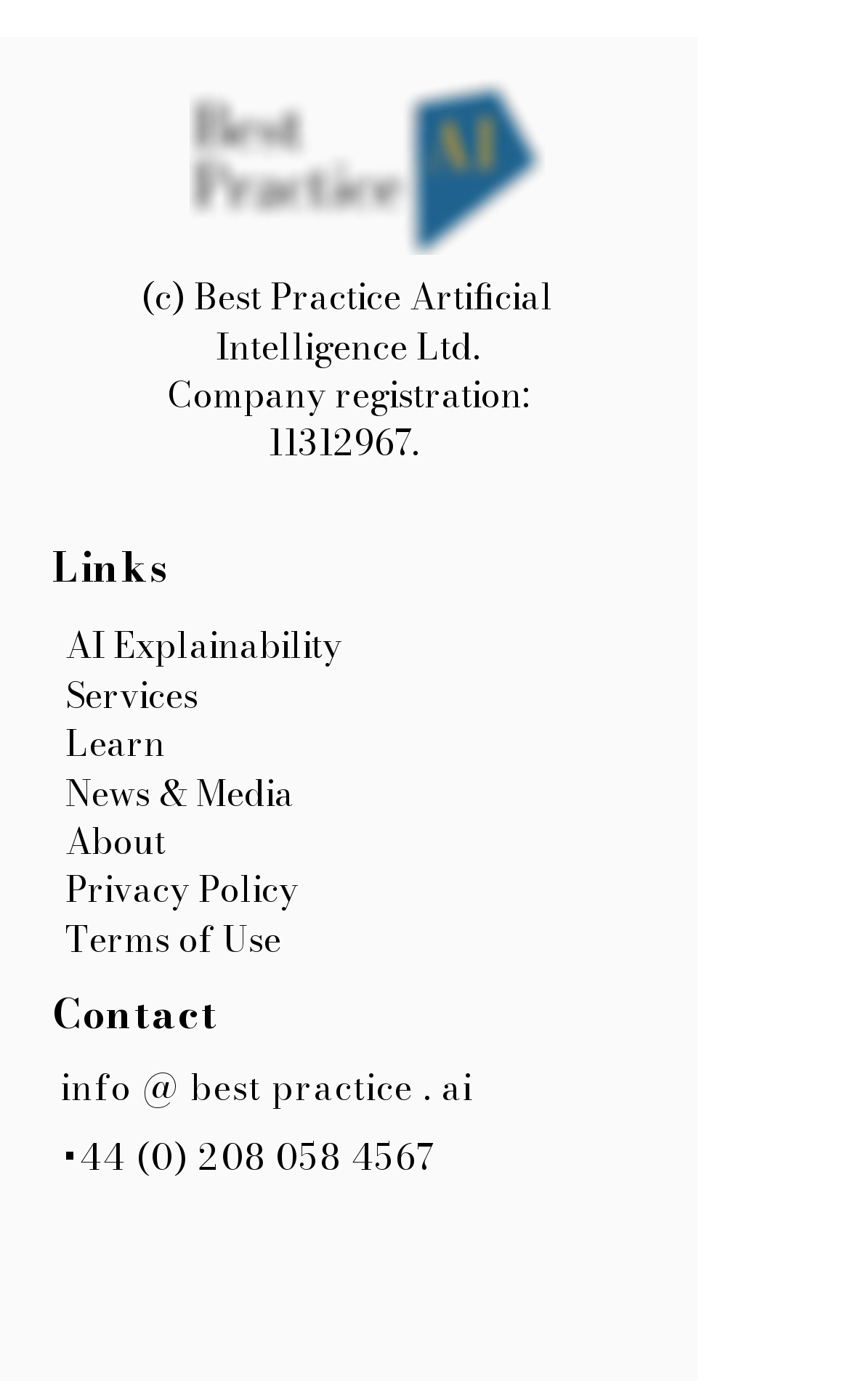Using the element description: "aria-label="Facebook"", determine the bounding box coordinates. The coordinates should be in the format [left, top, right, bottom], with values between 0 and 1.

[0.062, 0.854, 0.136, 0.899]